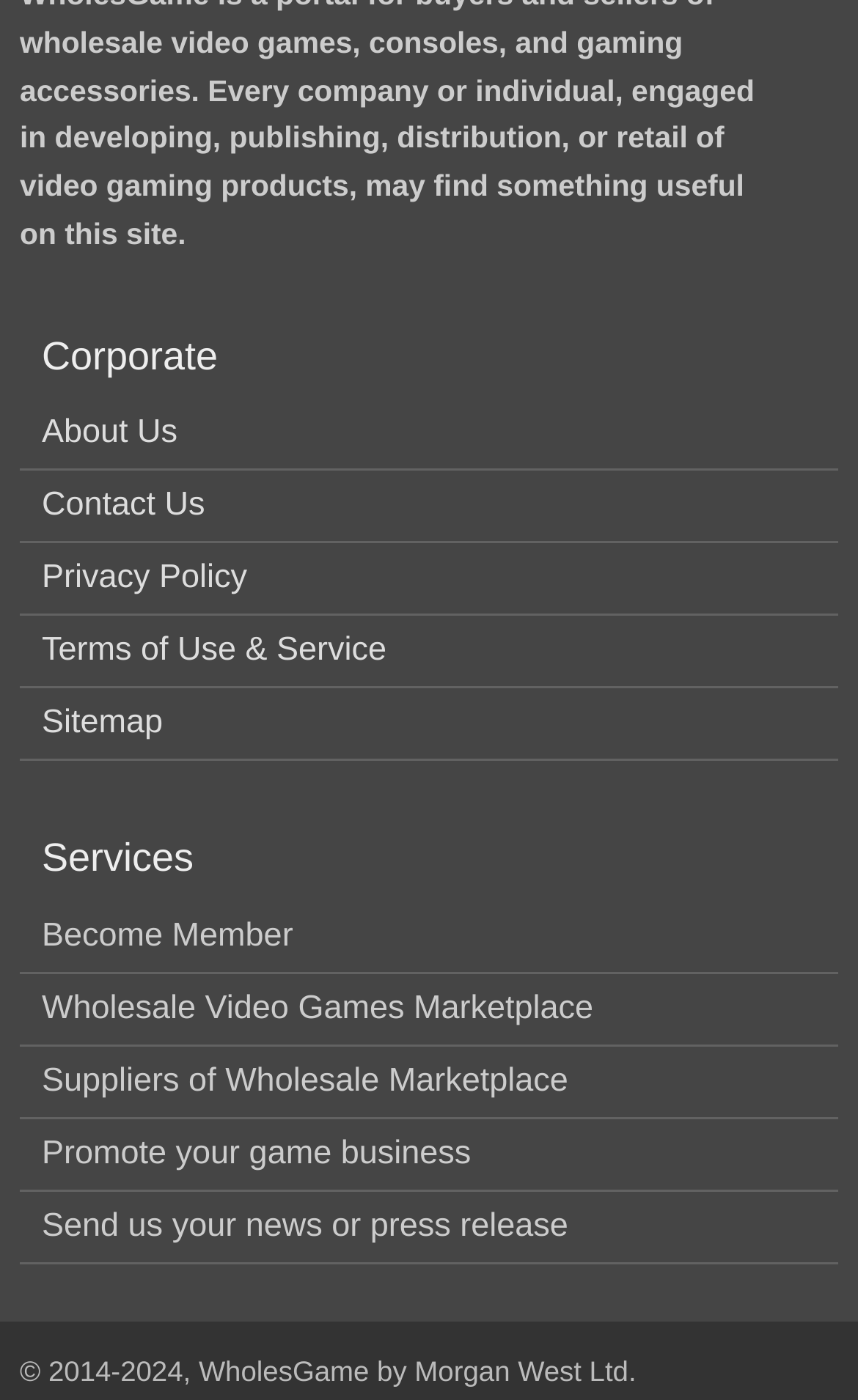Use a single word or phrase to answer this question: 
How many links are under 'Corporate'?

4